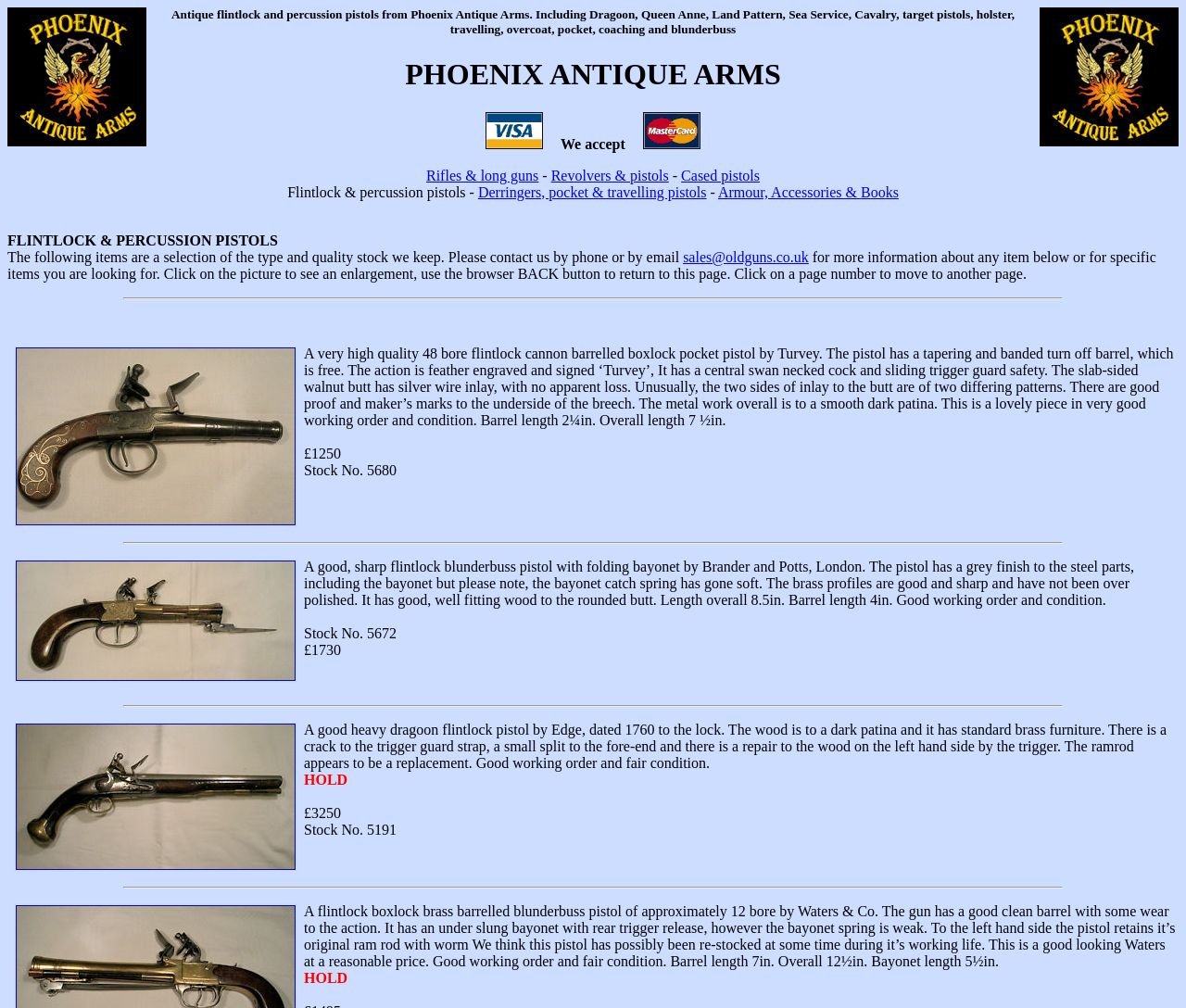Provide a thorough summary of the webpage.

This webpage is about antique flintlock and percussion pistols from Phoenix Antique Arms. At the top, there are two identical images of the company's logo, one on the left and one on the right. Below the logos, there is a heading that repeats the company's name and a brief description of the pistols they offer.

On the left side of the page, there is a navigation menu with links to other sections of the website, including "Rifles & long guns", "Revolvers & pistols", "Cased pistols", and "Armour, Accessories & Books".

The main content of the page is a list of pistols for sale, each with a thumbnail image, a detailed description, and pricing information. The pistols are arranged in a vertical list, with horizontal separators between each item. Each item includes a brief description of the pistol, its condition, and its price.

The first pistol is a high-quality 48 bore flintlock cannon barrelled boxlock pocket pistol by Turvey, priced at £1250. The second pistol is a good, sharp flintlock blunderbuss pistol with a folding bayonet by Brander and Potts, London, priced at £1730. The third pistol is a good heavy dragoon flintlock pistol by Edge, dated 1760, priced at £3250. The fourth pistol is a flintlock boxlock brass barrelled blunderbuss pistol of approximately 12 bore by Waters & Co., priced at an unspecified amount.

Throughout the page, there are also images of credit cards, indicating that the company accepts Visa and MasterCard payments.